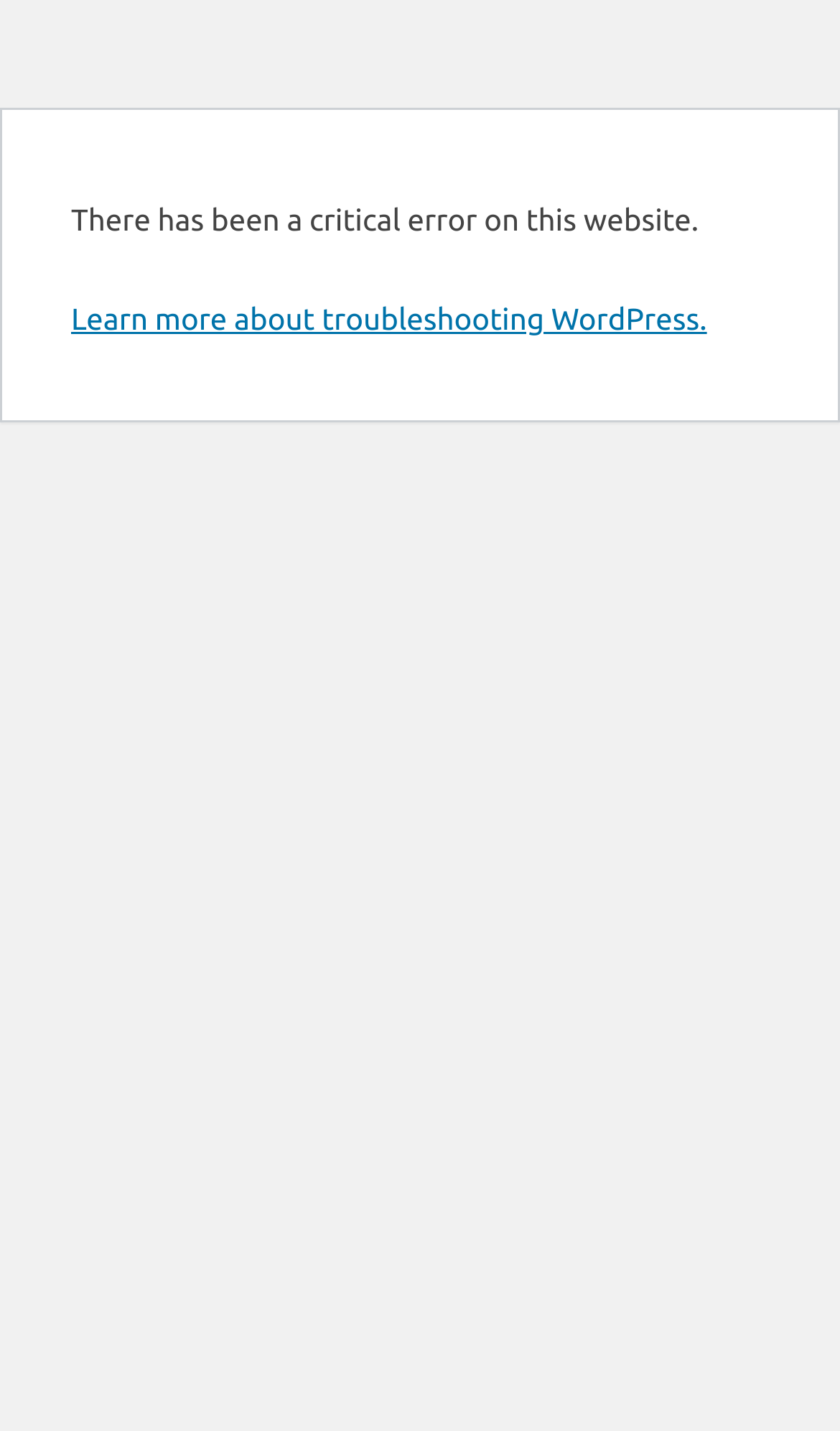Please find the bounding box coordinates in the format (top-left x, top-left y, bottom-right x, bottom-right y) for the given element description. Ensure the coordinates are floating point numbers between 0 and 1. Description: Learn more about troubleshooting WordPress.

[0.085, 0.211, 0.842, 0.235]